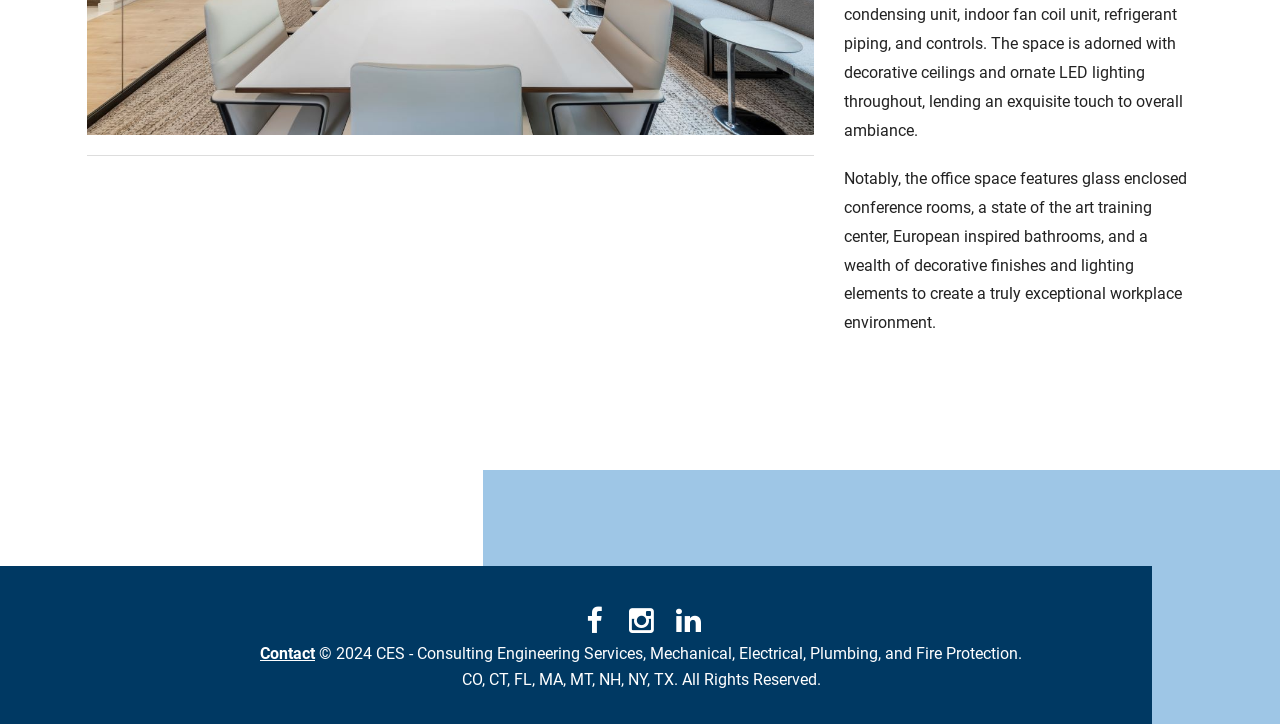What is the copyright year of the website? Based on the screenshot, please respond with a single word or phrase.

2024